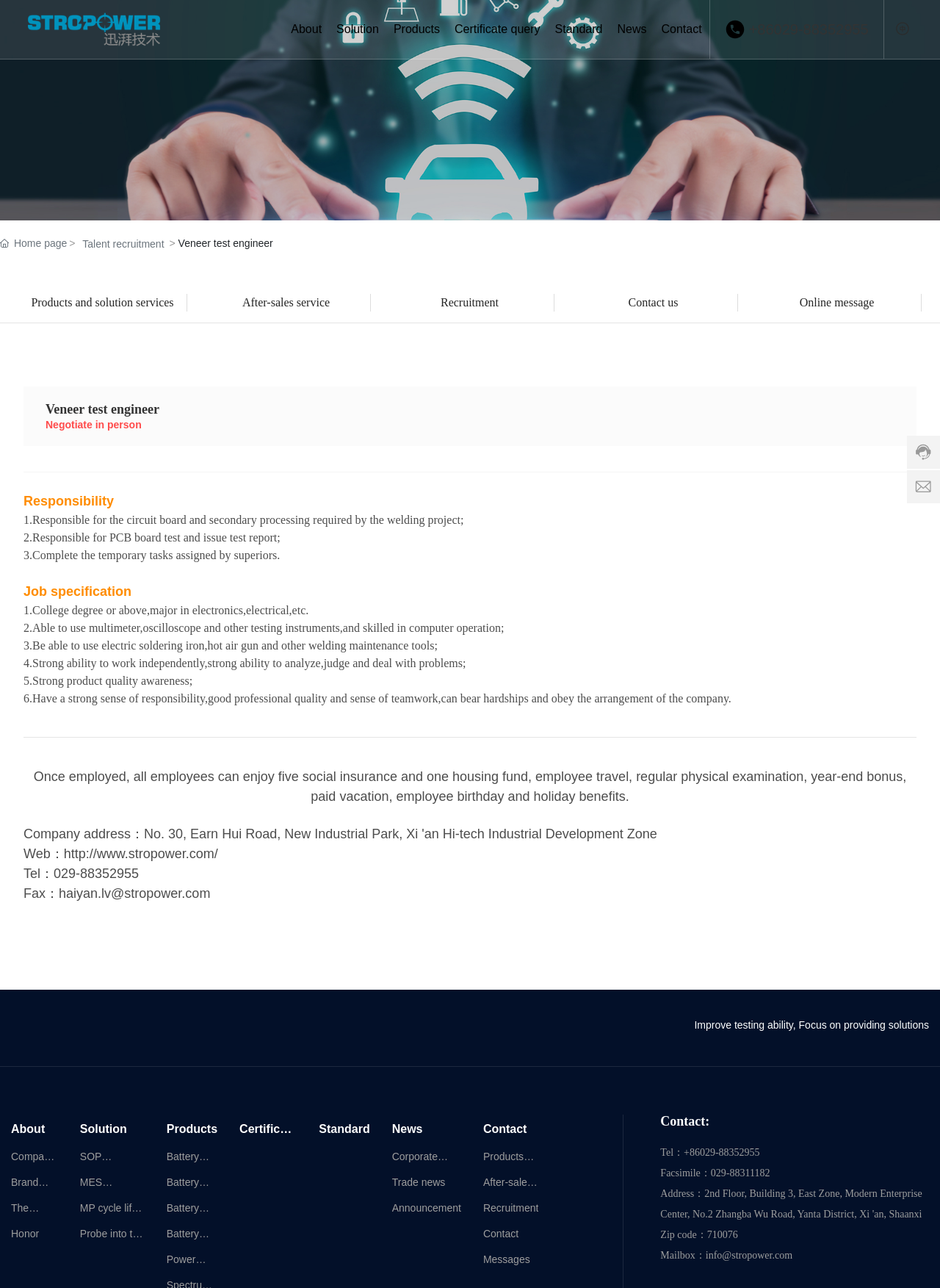What is the website of the company?
Based on the visual content, answer with a single word or a brief phrase.

http://www.stropower.com/